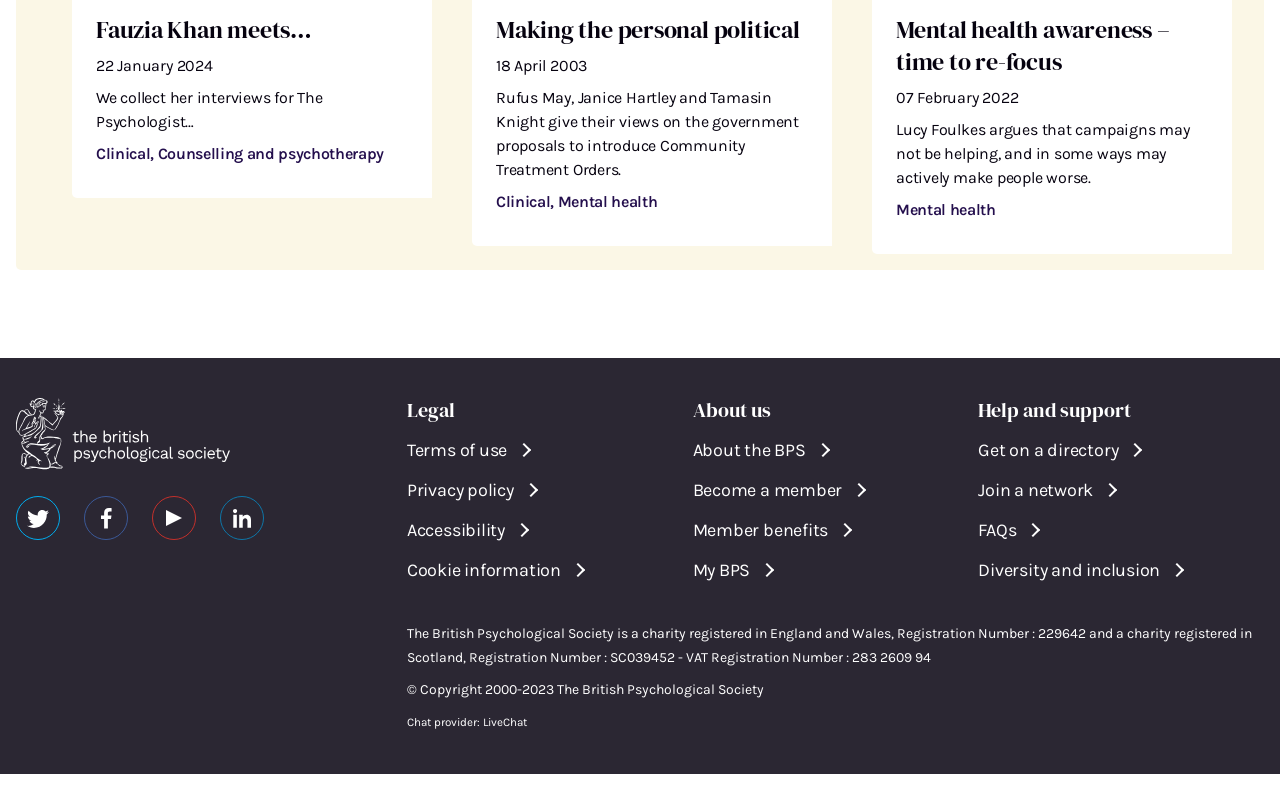Locate the bounding box coordinates of the area to click to fulfill this instruction: "Chat with LiveChat". The bounding box should be presented as four float numbers between 0 and 1, in the order [left, top, right, bottom].

[0.377, 0.902, 0.412, 0.919]